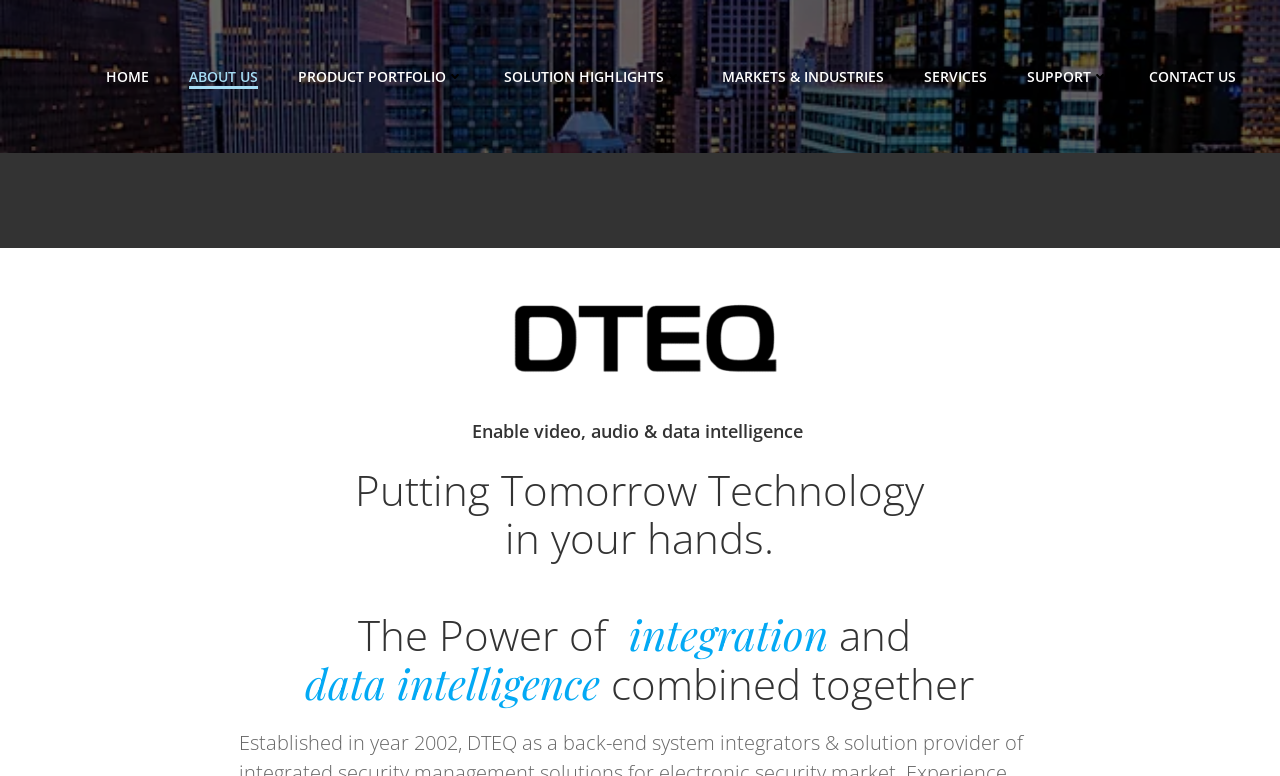Find the bounding box coordinates for the HTML element described as: "CONTACT US". The coordinates should consist of four float values between 0 and 1, i.e., [left, top, right, bottom].

[0.898, 0.085, 0.966, 0.112]